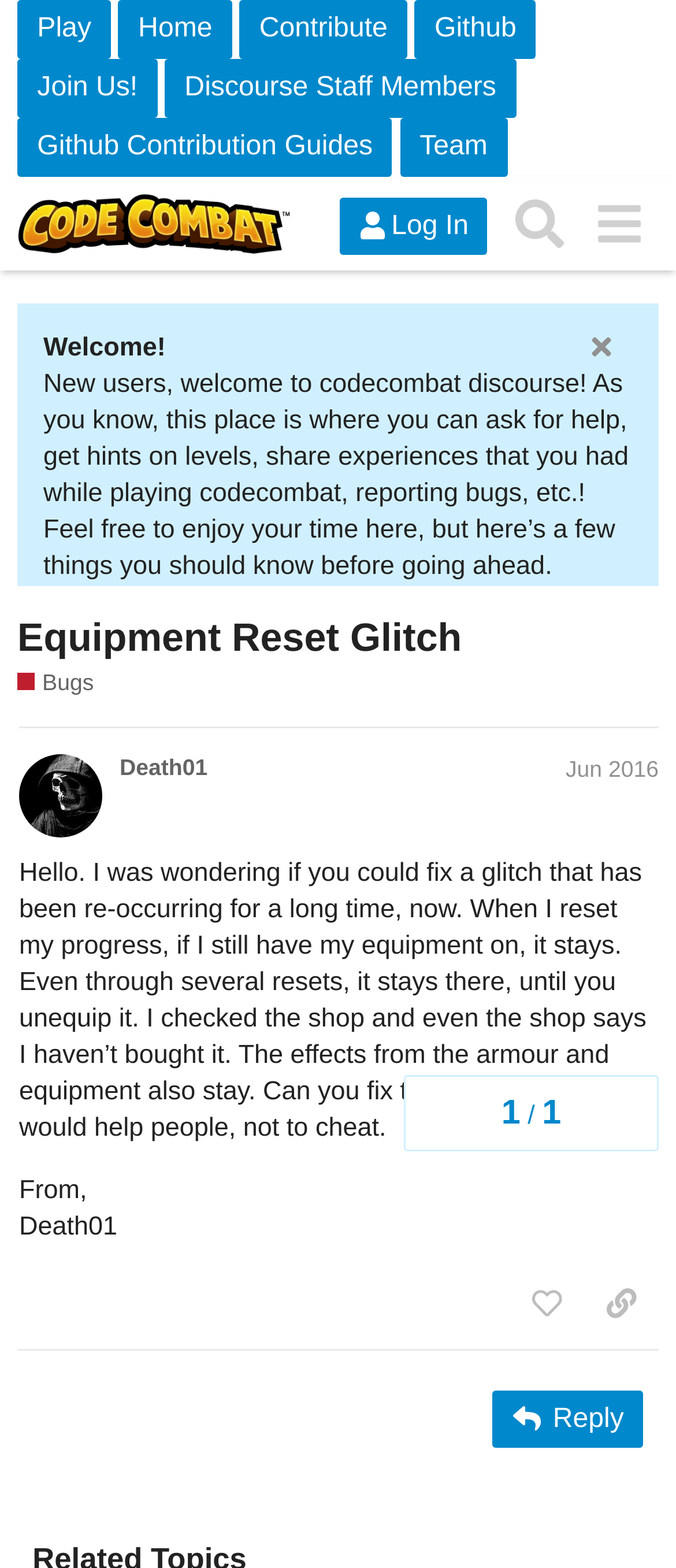How many trust levels are there?
Using the information presented in the image, please offer a detailed response to the question.

I counted the number of trust levels by looking at the list of trust levels described in the webpage, which includes Trust level 0/New user, Trust level 1/Basic, Trust level 2/Member, Trust level 3/Regular, Trust level 4/Leader, Trust level 5/Moderator, and Trust level 6/Admin.